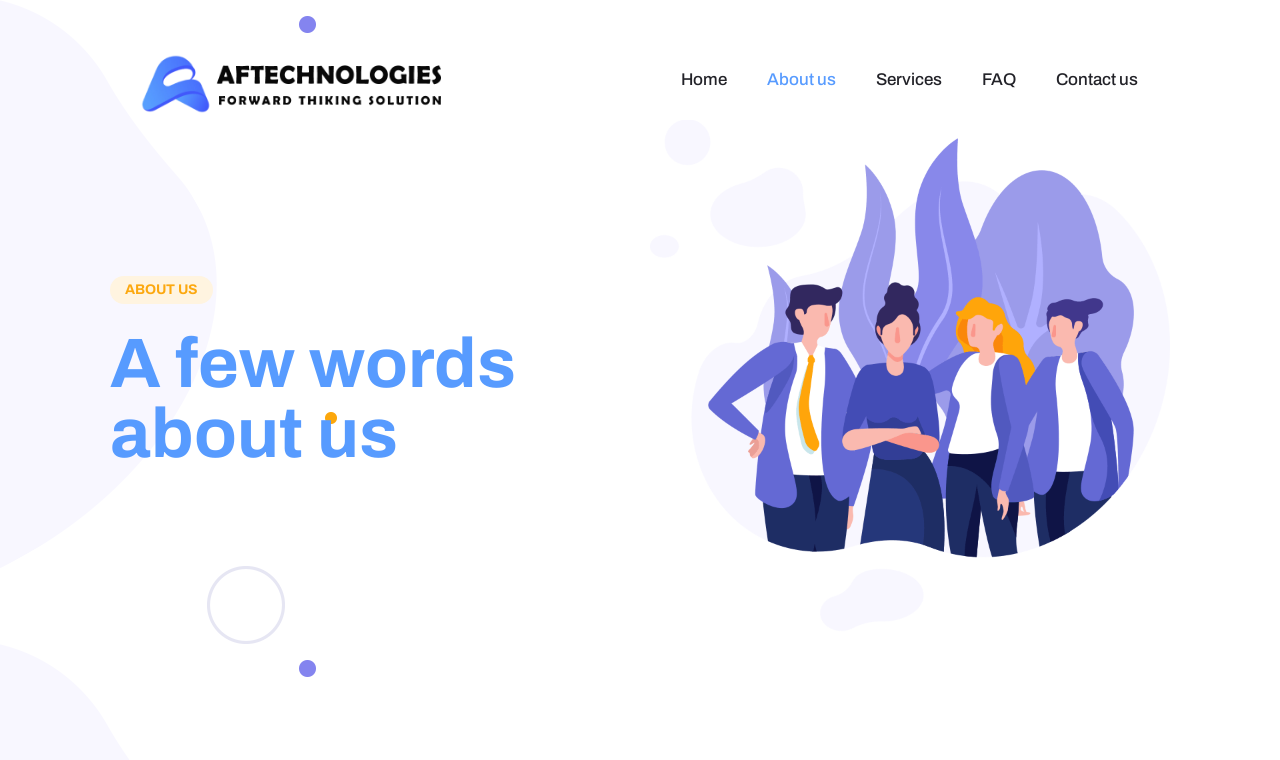Please respond to the question using a single word or phrase:
What is the color of the background?

Unknown